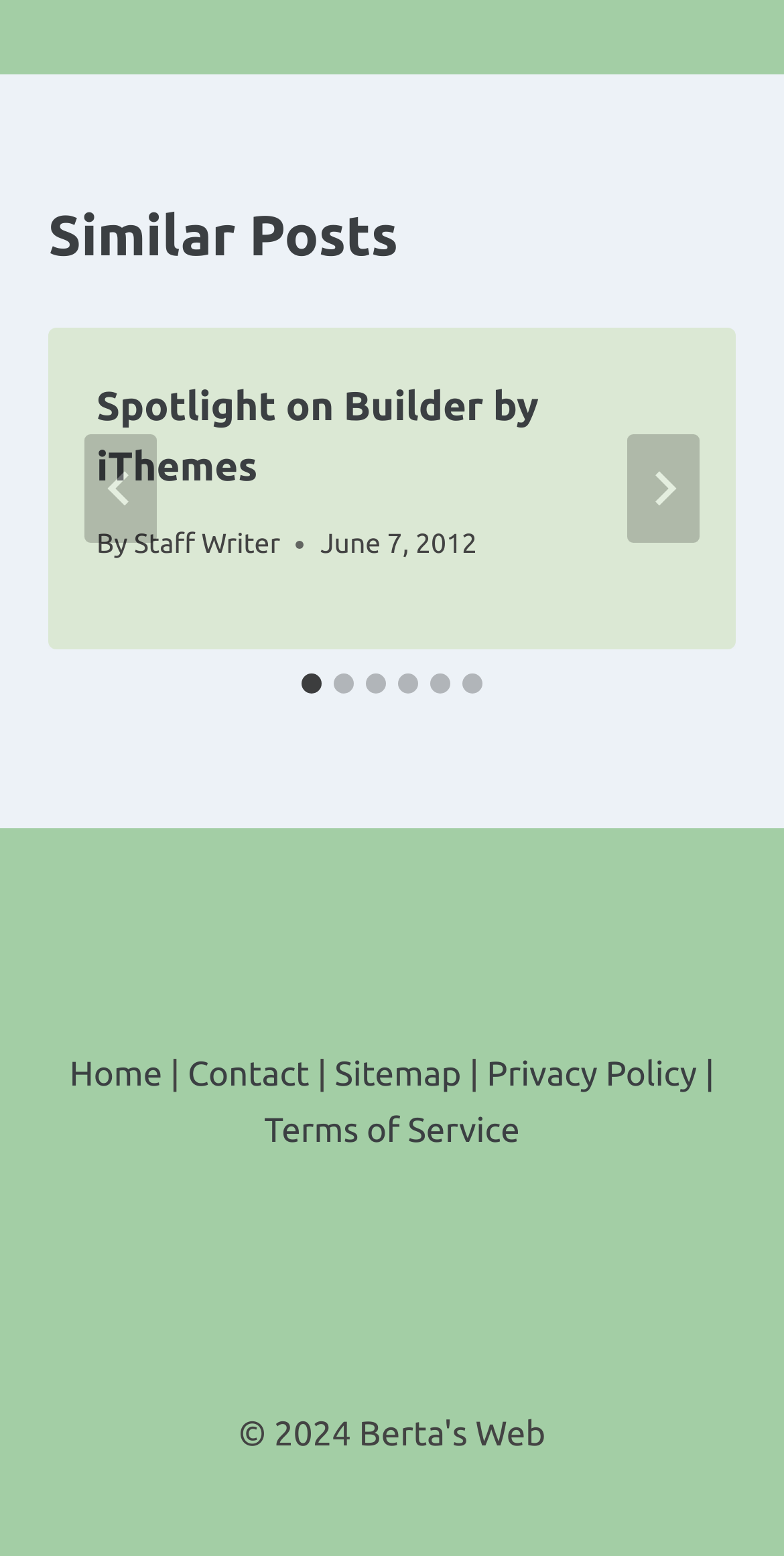Pinpoint the bounding box coordinates of the area that must be clicked to complete this instruction: "Go to the home page".

[0.089, 0.679, 0.207, 0.703]